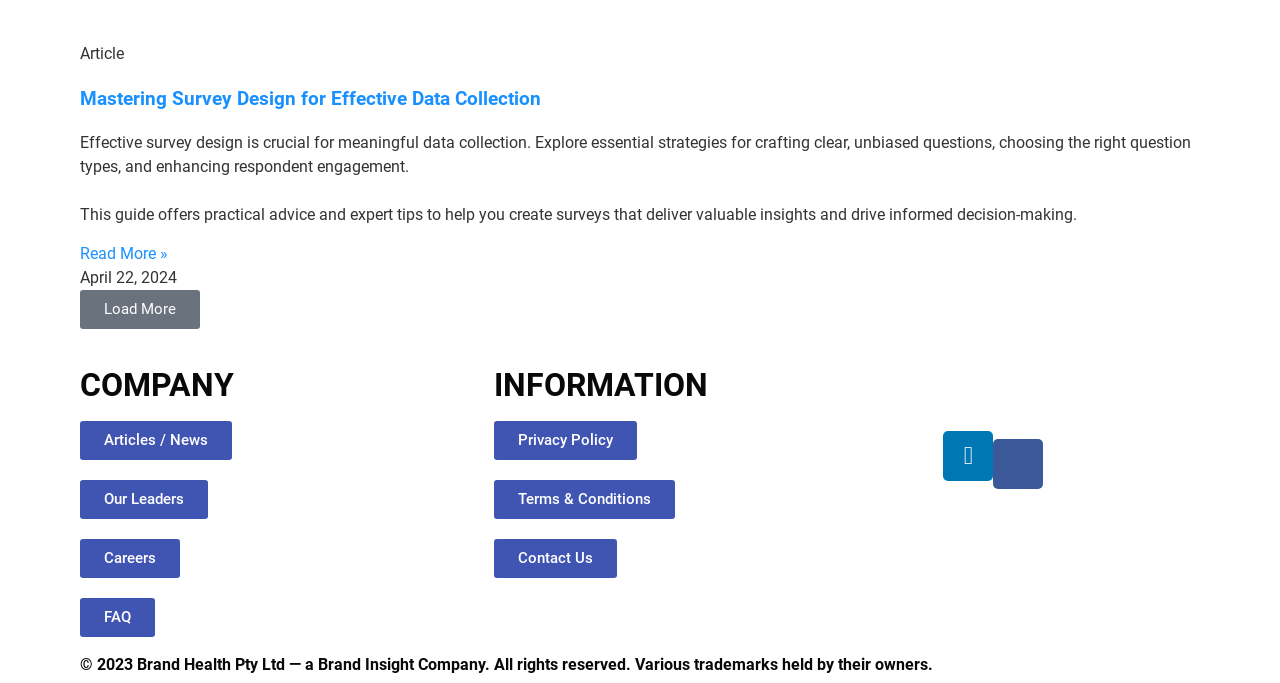Please identify the bounding box coordinates of where to click in order to follow the instruction: "Load more articles".

[0.062, 0.424, 0.156, 0.481]